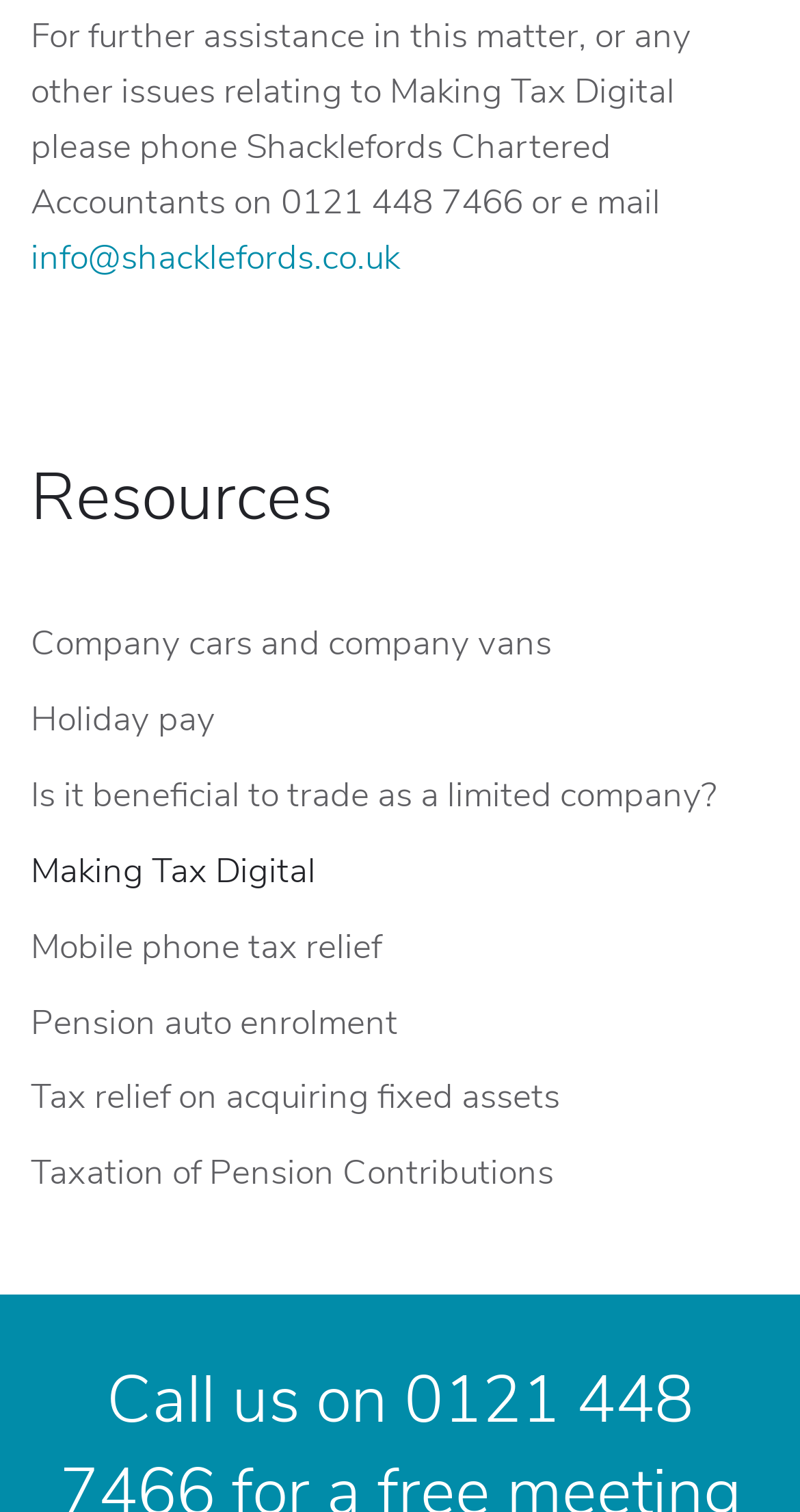Please mark the bounding box coordinates of the area that should be clicked to carry out the instruction: "Learn about Company cars and company vans".

[0.038, 0.402, 0.962, 0.452]